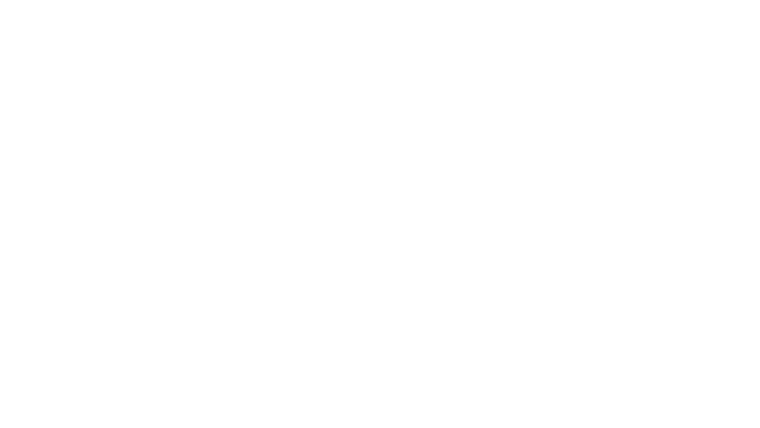Create a detailed narrative for the image.

The image showcases the Xiaoqiang Robot Model as displayed in the rviz visualization tool, an integral part of the Robot Operating System (ROS). This model illustrates the robot's real-time pose, highlighting its capabilities in providing visual feedback during various operations. The accompanying tutorial section emphasizes the importance of using rviz for a comprehensive understanding of the robot's functionality and motion dynamics. Users can expect to find detailed instructions on connecting the robot to monitoring tools, launching the visualization interface, and interpreting the displayed data for effective robot control and operation.